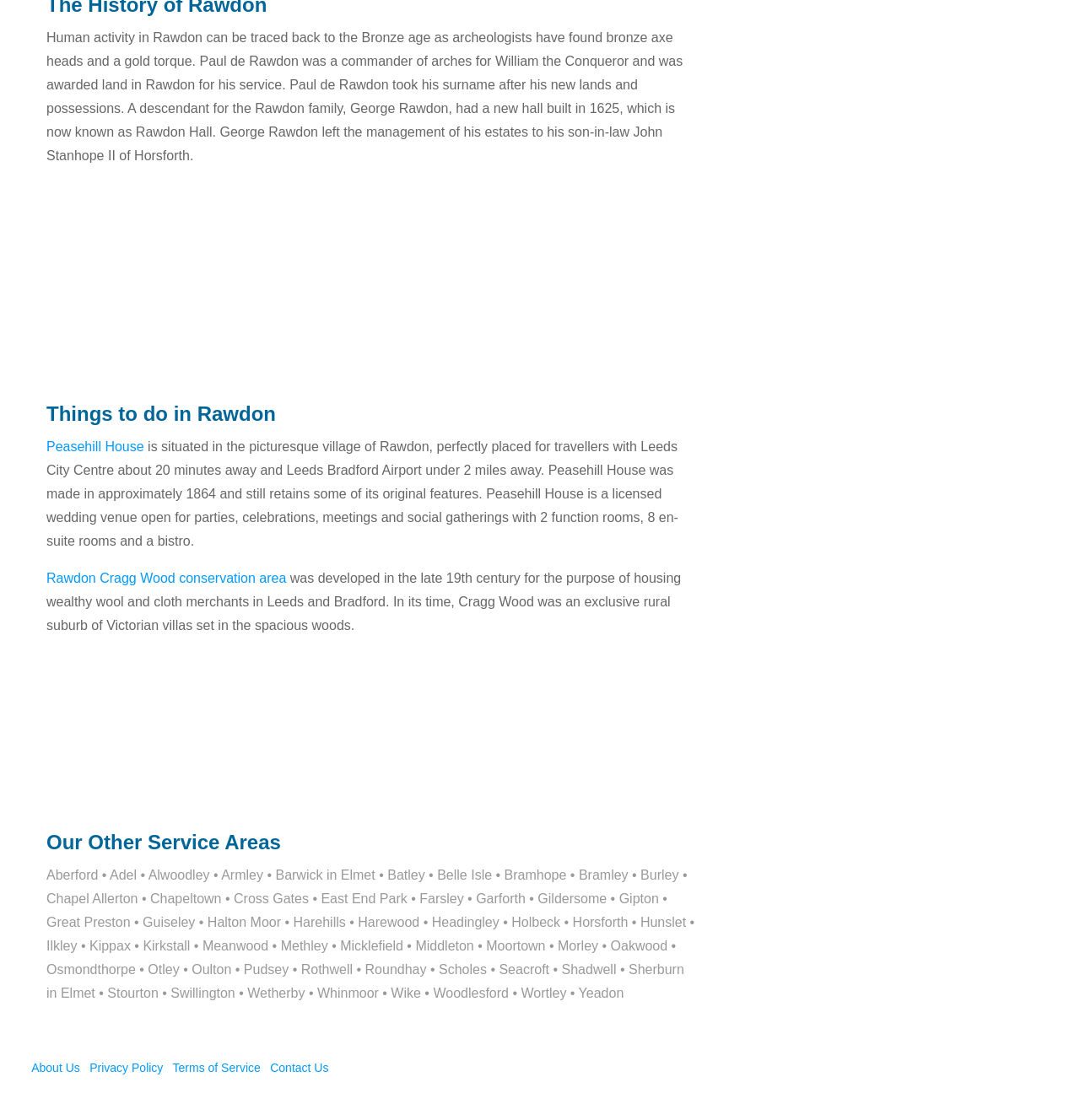Respond to the question below with a single word or phrase: How many service areas are listed on the webpage?

Over 40